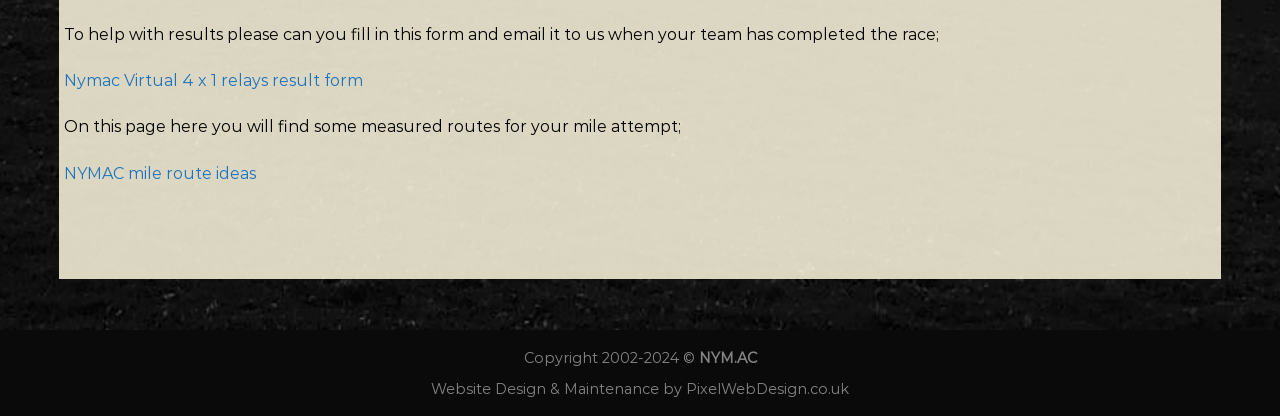What is the purpose of the form?
Refer to the image and provide a detailed answer to the question.

The purpose of the form is to help with results, as stated in the StaticText element with the text 'To help with results please can you fill in this form and email it to us when your team has completed the race;'